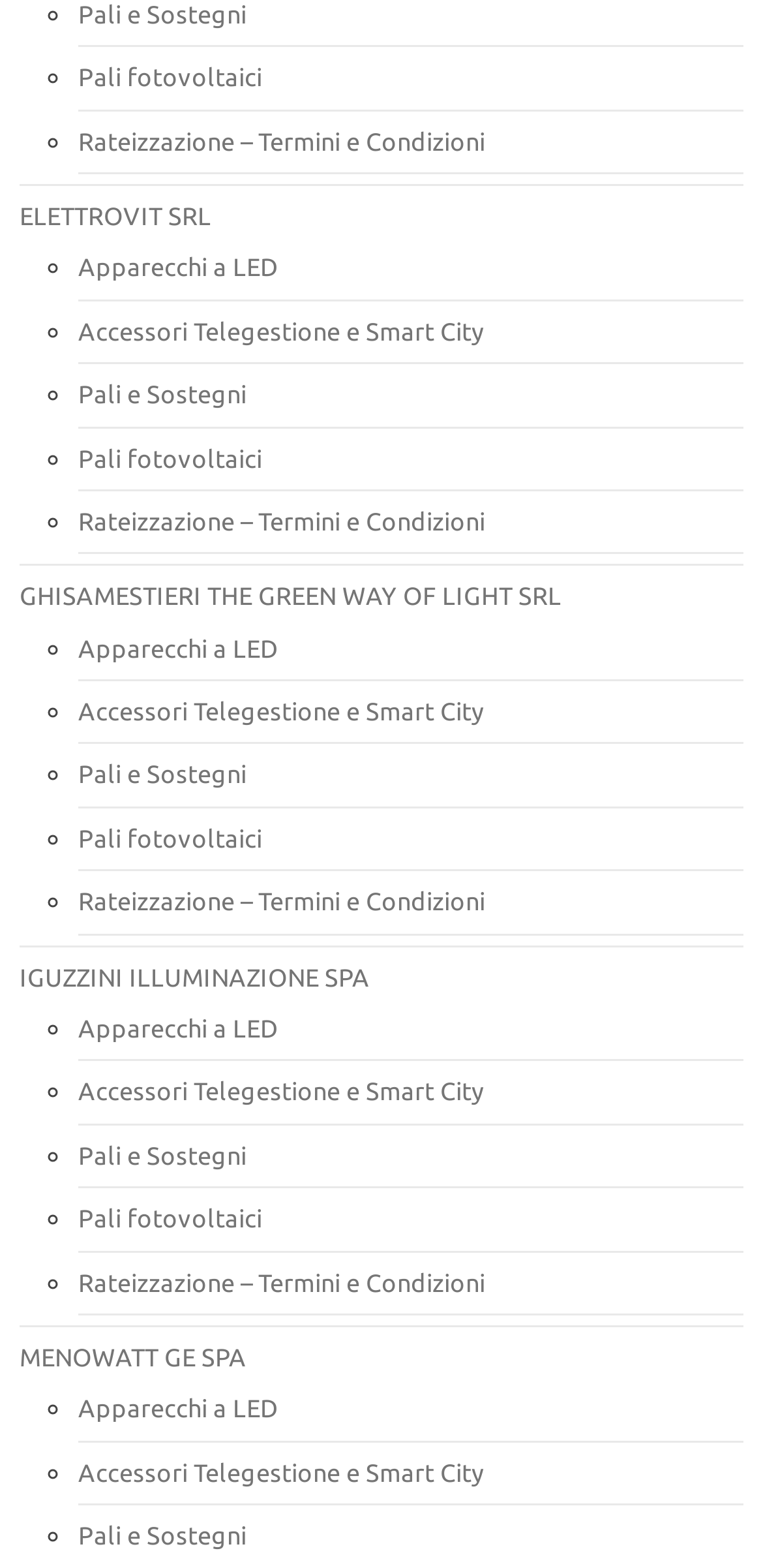What is the longest product category name listed?
We need a detailed and meticulous answer to the question.

After reviewing the webpage, I found that the longest product category name listed is 'Accessori Telegestione e Smart City', which appears under each company.